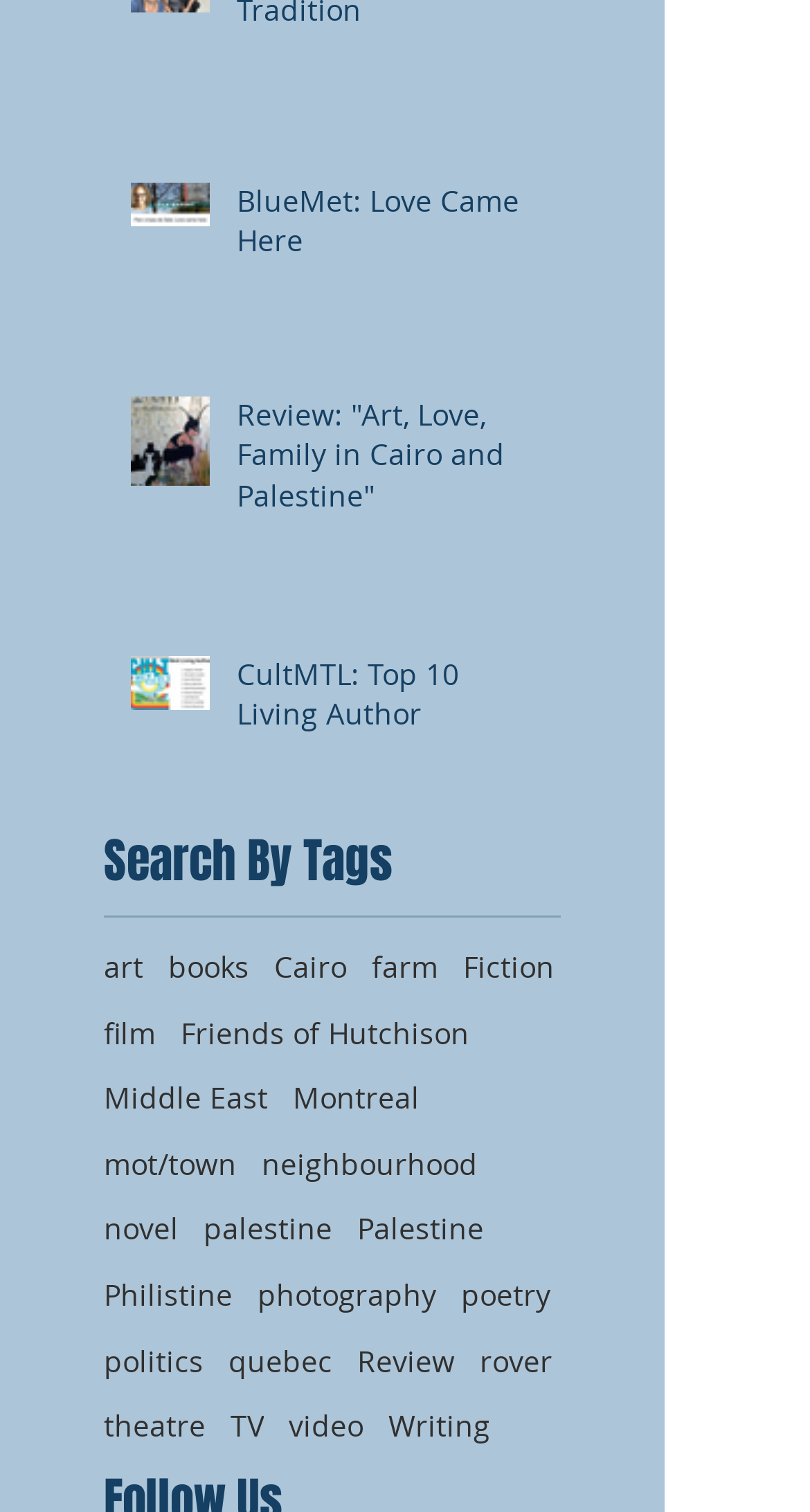How many tags are available for searching?
Please respond to the question with a detailed and well-explained answer.

I counted the number of link elements under the navigation element with the text 'tags', and there are 25 of them, each representing a different tag for searching.